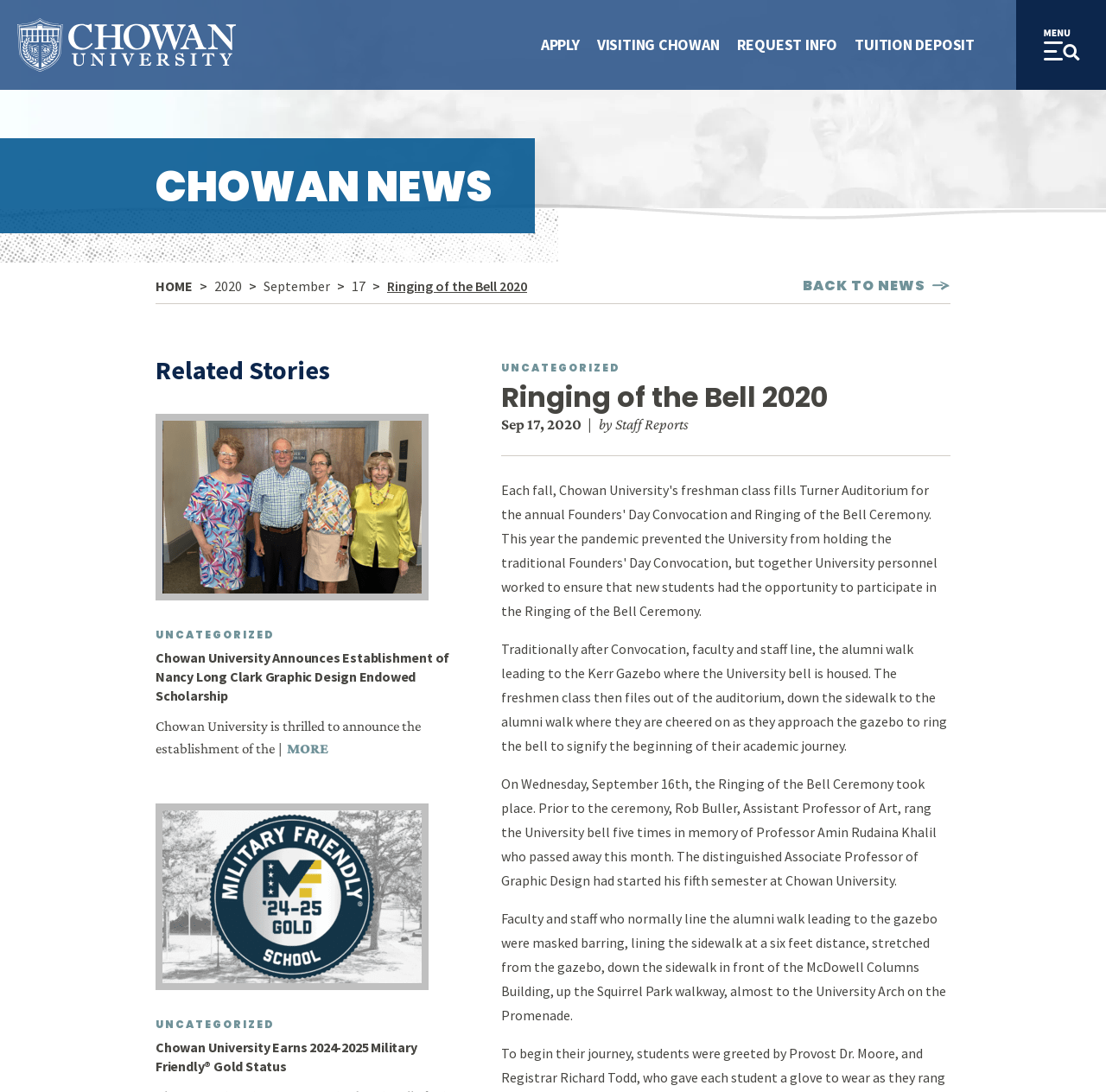Please find the bounding box coordinates in the format (top-left x, top-left y, bottom-right x, bottom-right y) for the given element description. Ensure the coordinates are floating point numbers between 0 and 1. Description: 2020

[0.194, 0.249, 0.219, 0.275]